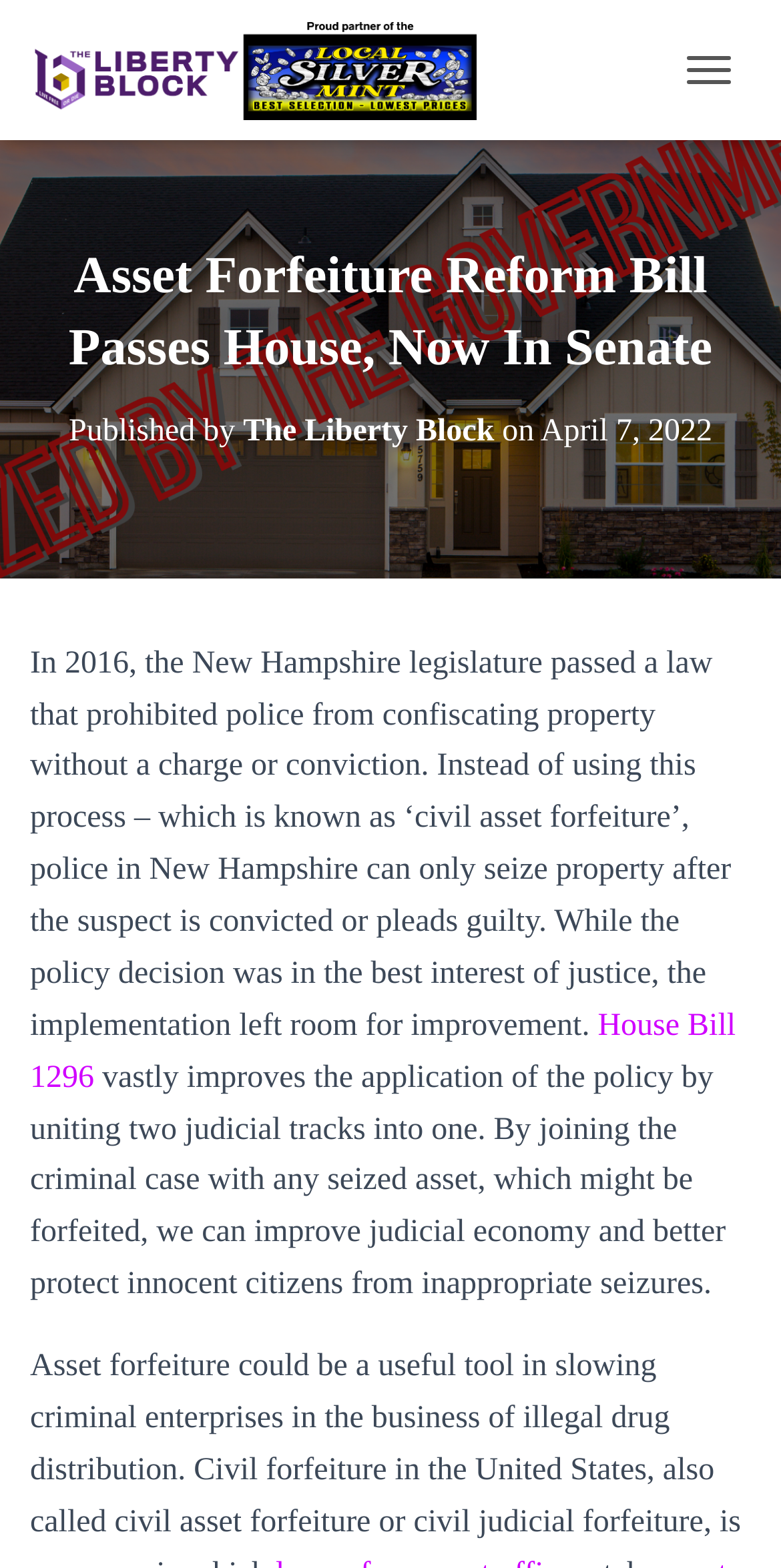Using the webpage screenshot and the element description title="The Liberty Block", determine the bounding box coordinates. Specify the coordinates in the format (top-left x, top-left y, bottom-right x, bottom-right y) with values ranging from 0 to 1.

[0.038, 0.013, 0.648, 0.077]